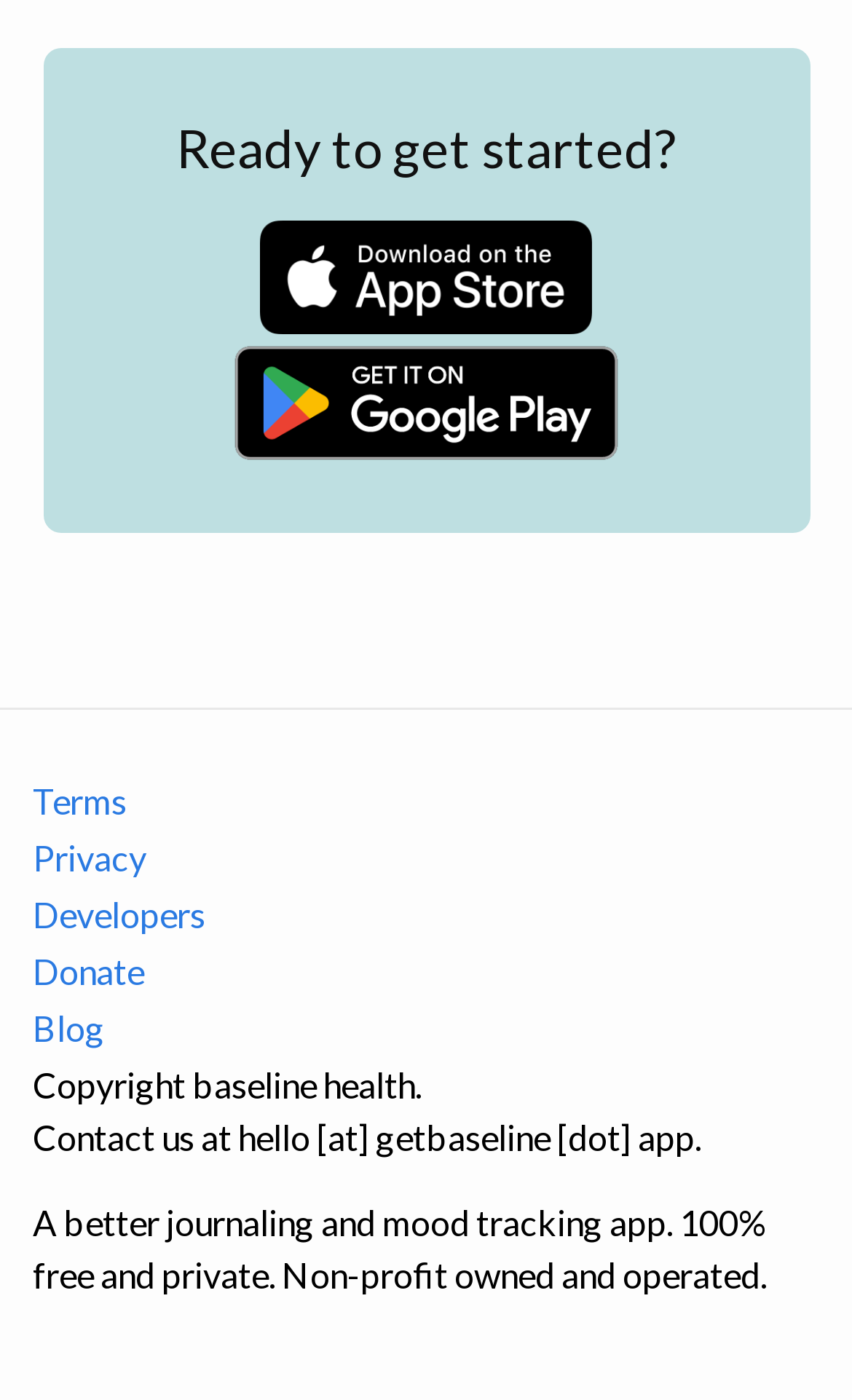Where can users download the app?
Refer to the image and provide a one-word or short phrase answer.

App Store and Google Play